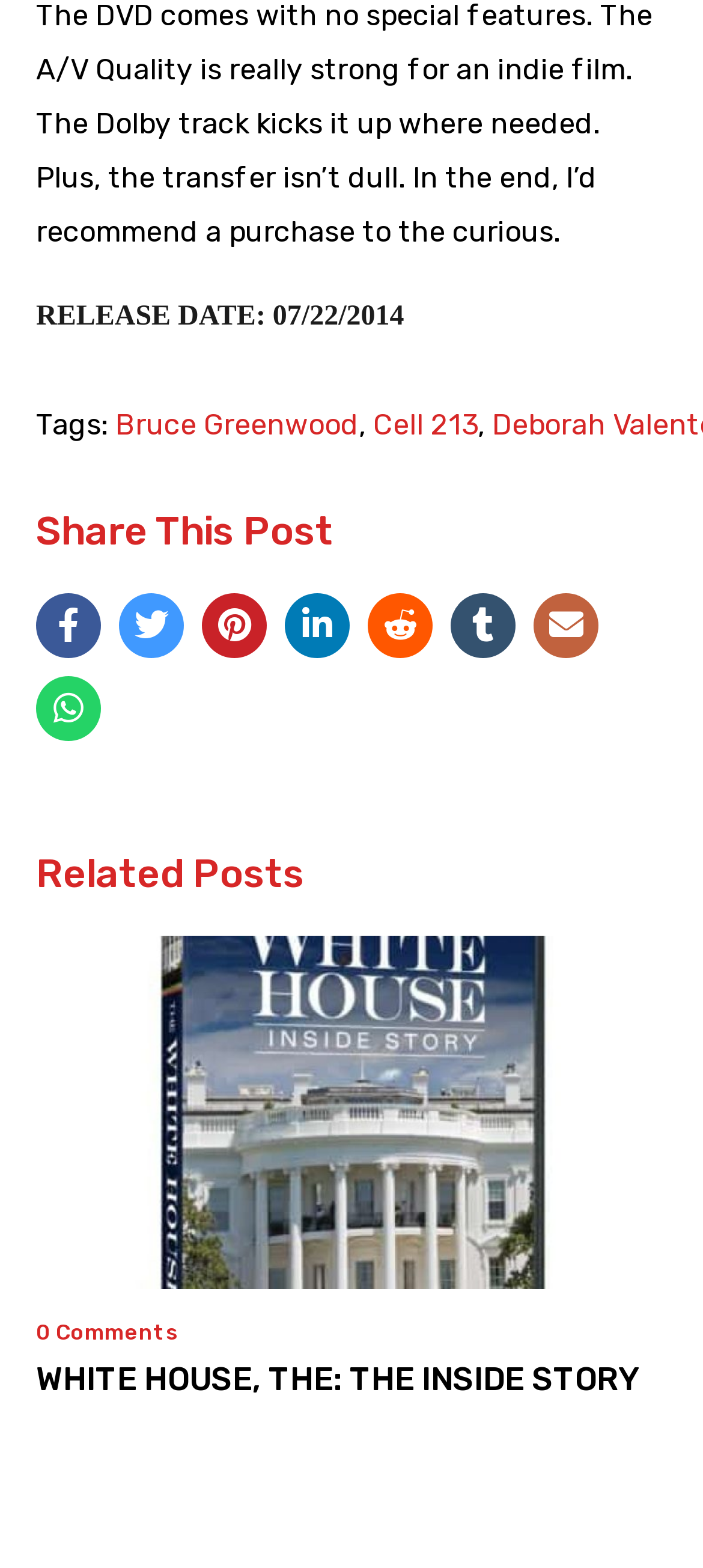Provide the bounding box coordinates of the area you need to click to execute the following instruction: "Visit Bruce Greenwood's page".

[0.164, 0.263, 0.51, 0.281]